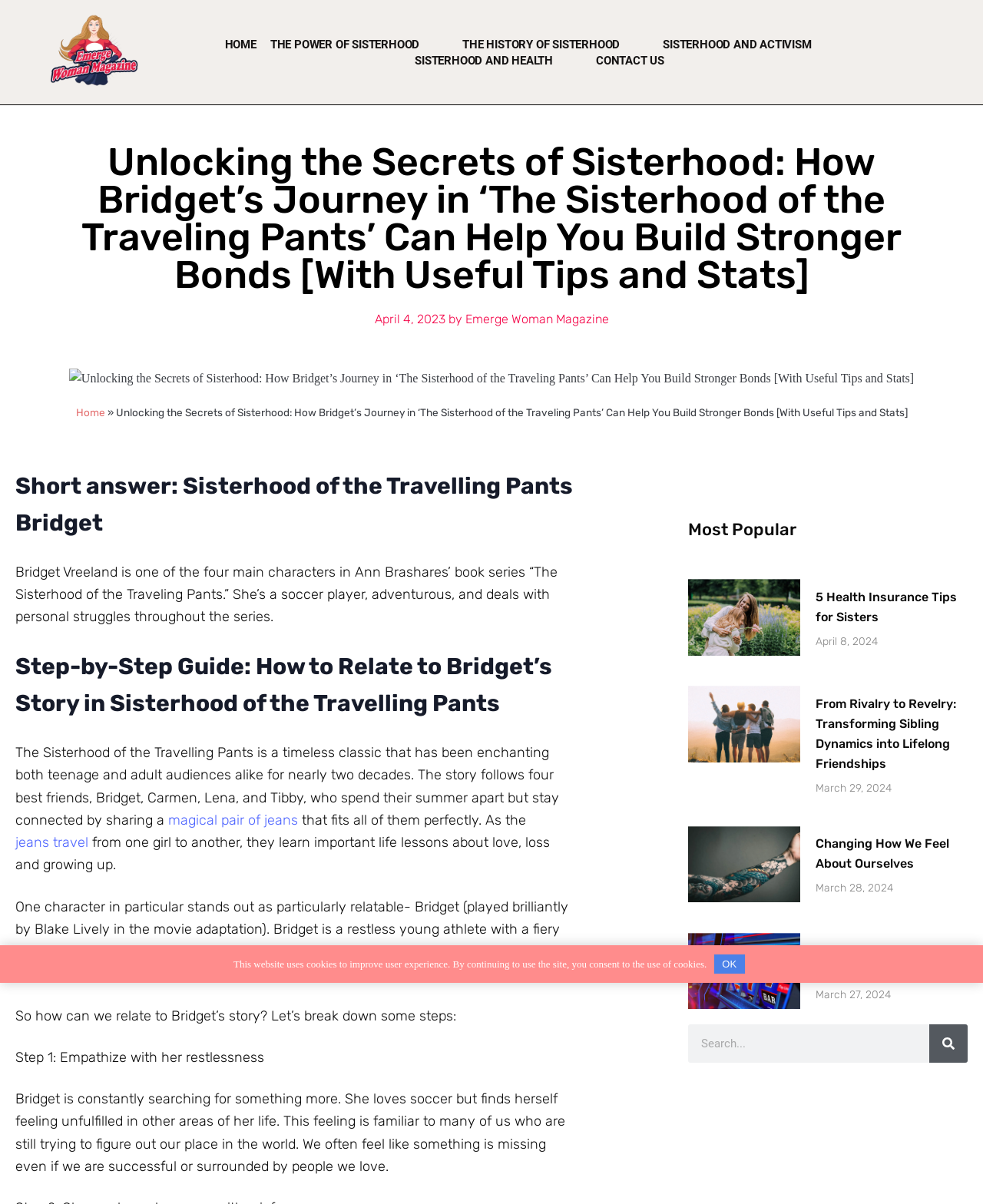Offer an in-depth caption of the entire webpage.

This webpage is about the theme of sisterhood, specifically focusing on the character Bridget from the book and movie series "The Sisterhood of the Traveling Pants". The page is divided into several sections, with a prominent heading at the top that reads "Unlocking the Secrets of Sisterhood: How Bridget's Journey in 'The Sisterhood of the Traveling Pants' Can Help You Build Stronger Bonds [With Useful Tips and Stats]".

Below the heading, there is a navigation menu with links to different sections of the website, including "HOME", "THE POWER OF SISTERHOOD", "THE HISTORY OF SISTERHOOD", "SISTERHOOD AND ACTIVISM", "SISTERHOOD AND HEALTH", and "CONTACT US". 

To the right of the navigation menu, there is a section with a date "April 4, 2023" and a link to the author "Emerge Woman Magazine". Below this section, there is a large image related to the theme of sisterhood.

The main content of the page is divided into several sections, each with a heading and a block of text. The first section is about Bridget's character, describing her as a soccer player, adventurous, and dealing with personal struggles throughout the series. The second section is a step-by-step guide on how to relate to Bridget's story, with steps such as empathizing with her restlessness and learning important life lessons about love, loss, and growing up.

On the right side of the page, there is a section titled "Most Popular" with three articles, each with an image, a heading, and a date. The articles are about health insurance tips for sisters, transforming sibling dynamics into lifelong friendships, and changing how we feel about ourselves.

At the bottom of the page, there is a search bar and a button to search the website. Below the search bar, there is a message about the website using cookies to improve user experience, with an "OK" button to consent to the use of cookies.